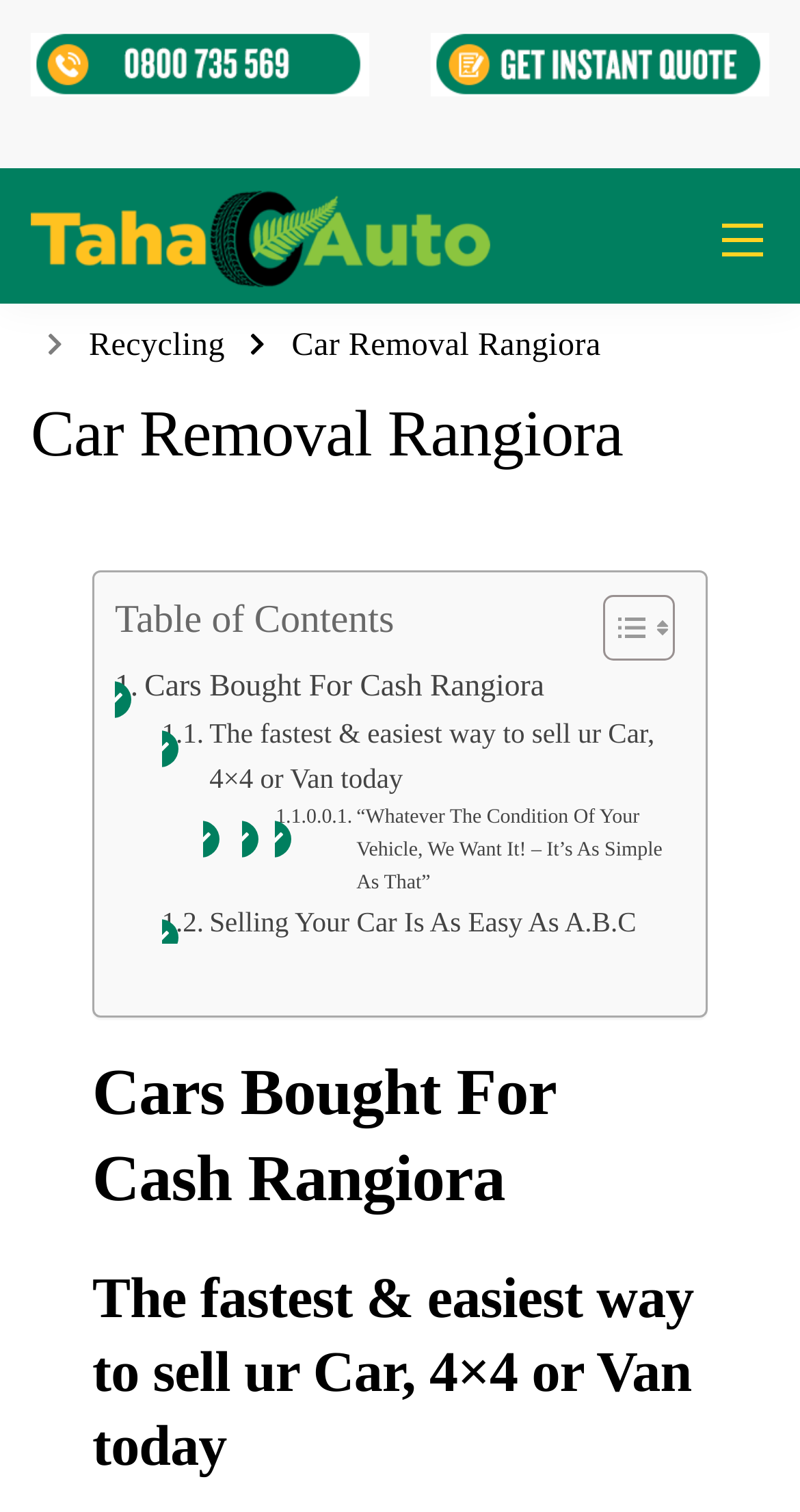What is the purpose of the 'get a quote' button?
Answer the question with a single word or phrase, referring to the image.

To get a quote for selling a car